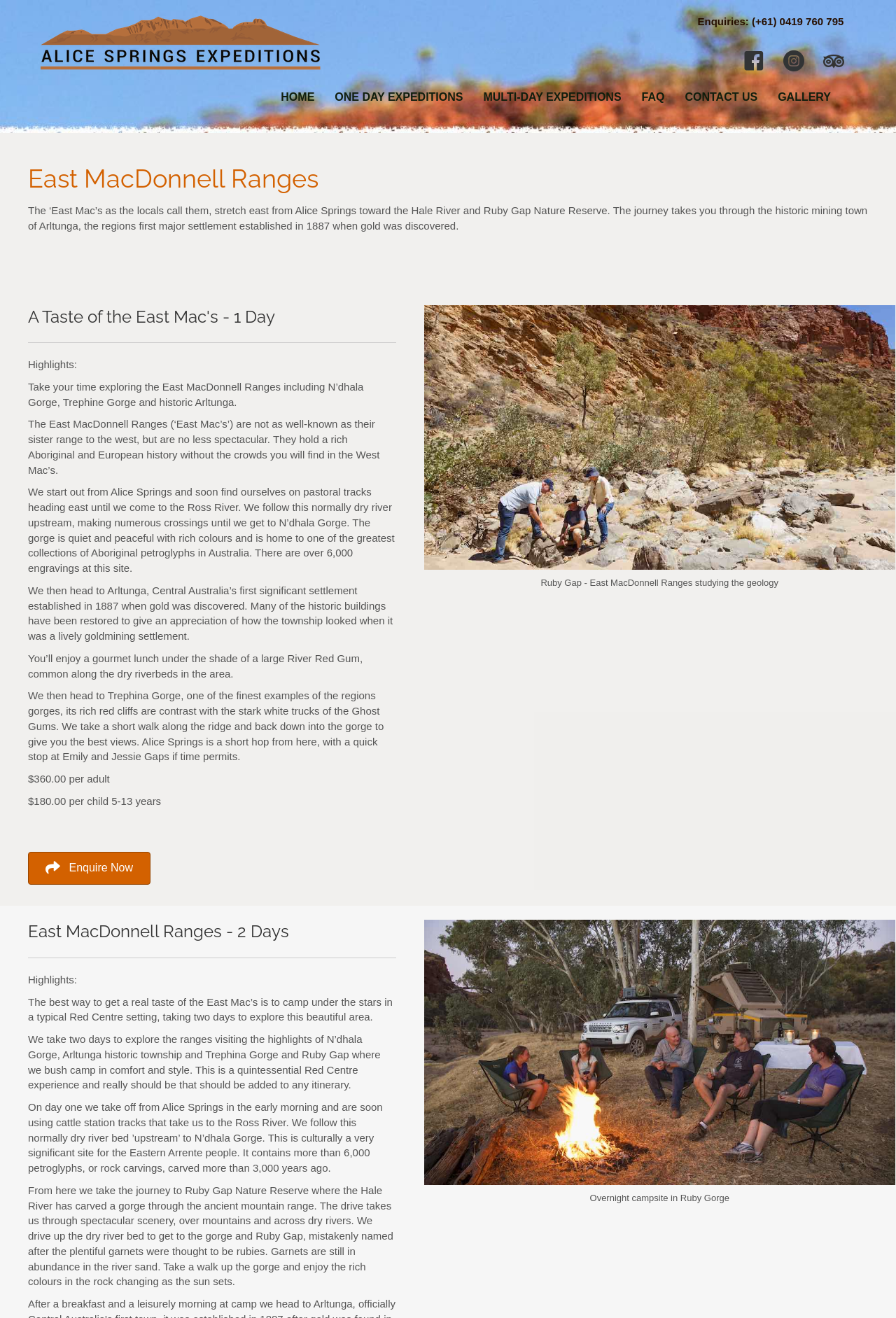Respond to the following query with just one word or a short phrase: 
How much does the 1-day expedition cost for an adult?

$360.00